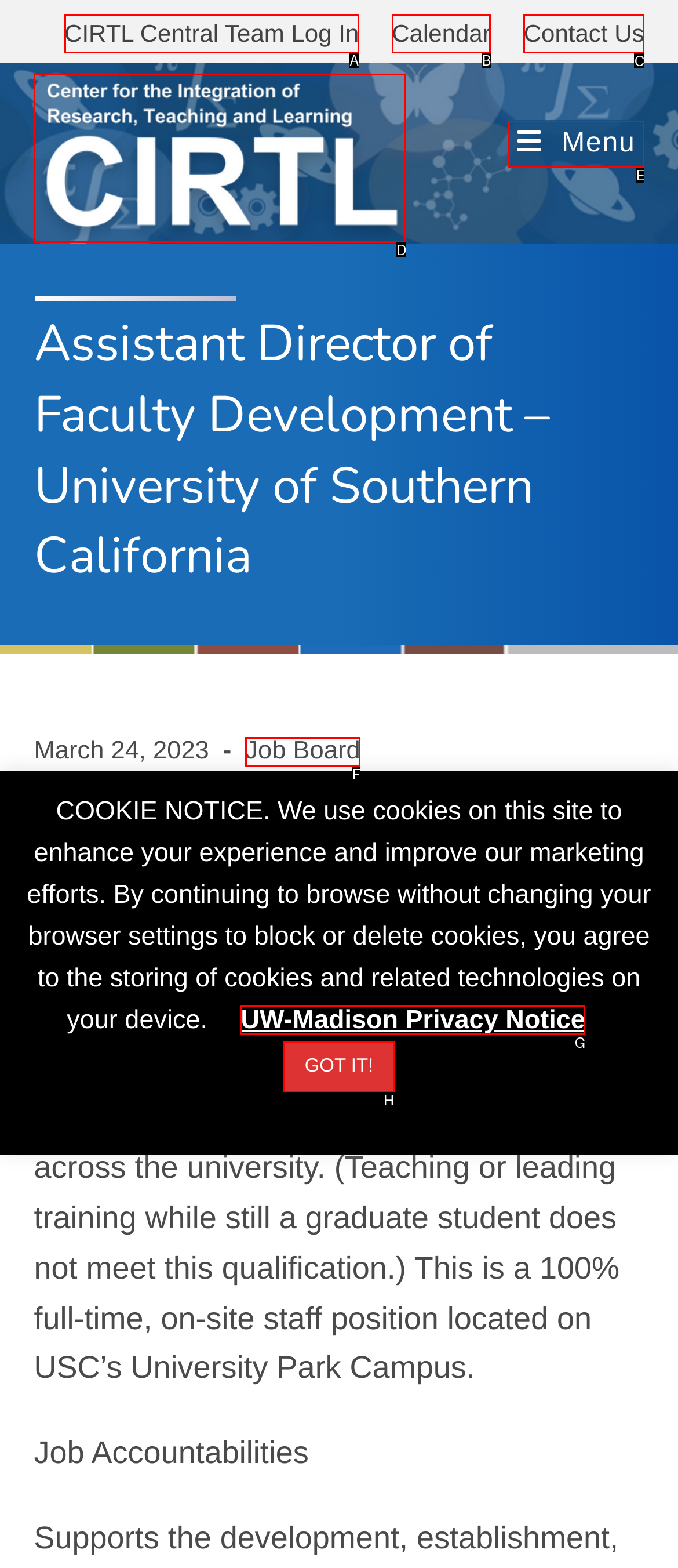Given the task: contact us, point out the letter of the appropriate UI element from the marked options in the screenshot.

C